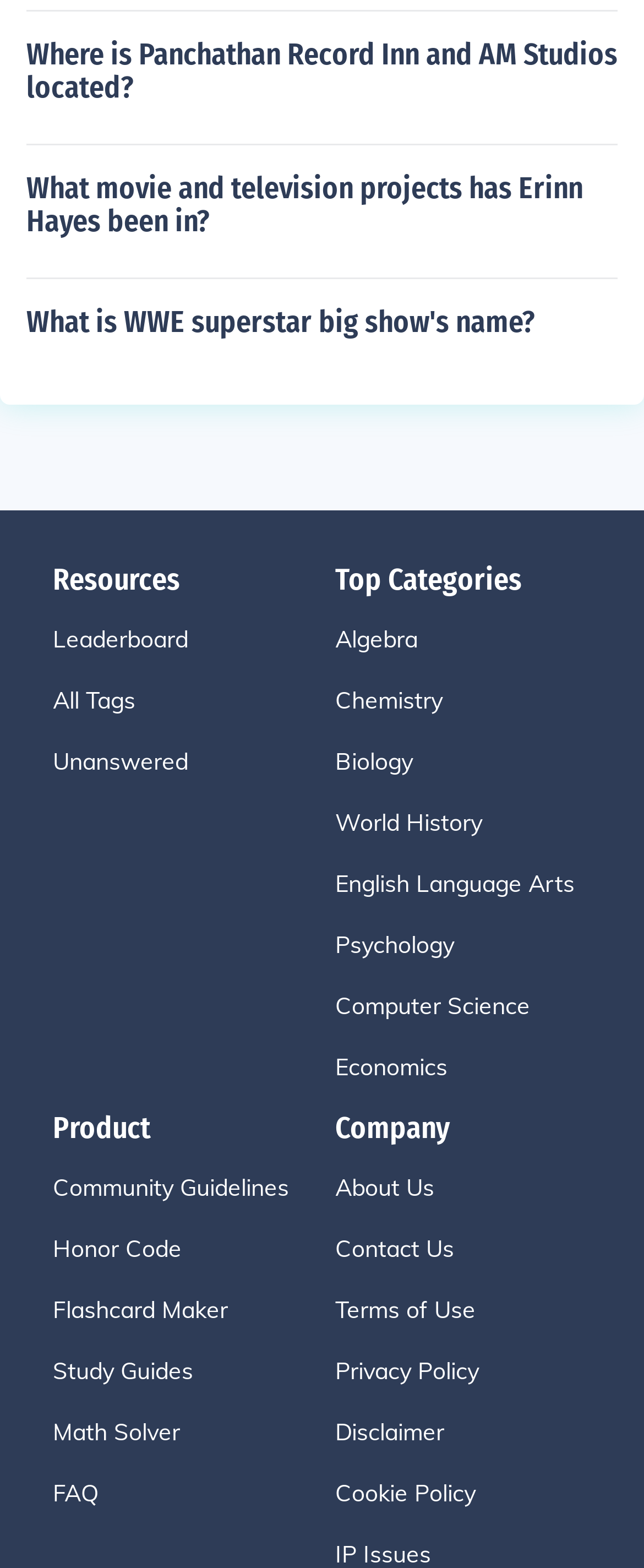Please determine the bounding box coordinates of the clickable area required to carry out the following instruction: "View unanswered questions". The coordinates must be four float numbers between 0 and 1, represented as [left, top, right, bottom].

[0.082, 0.475, 0.521, 0.497]